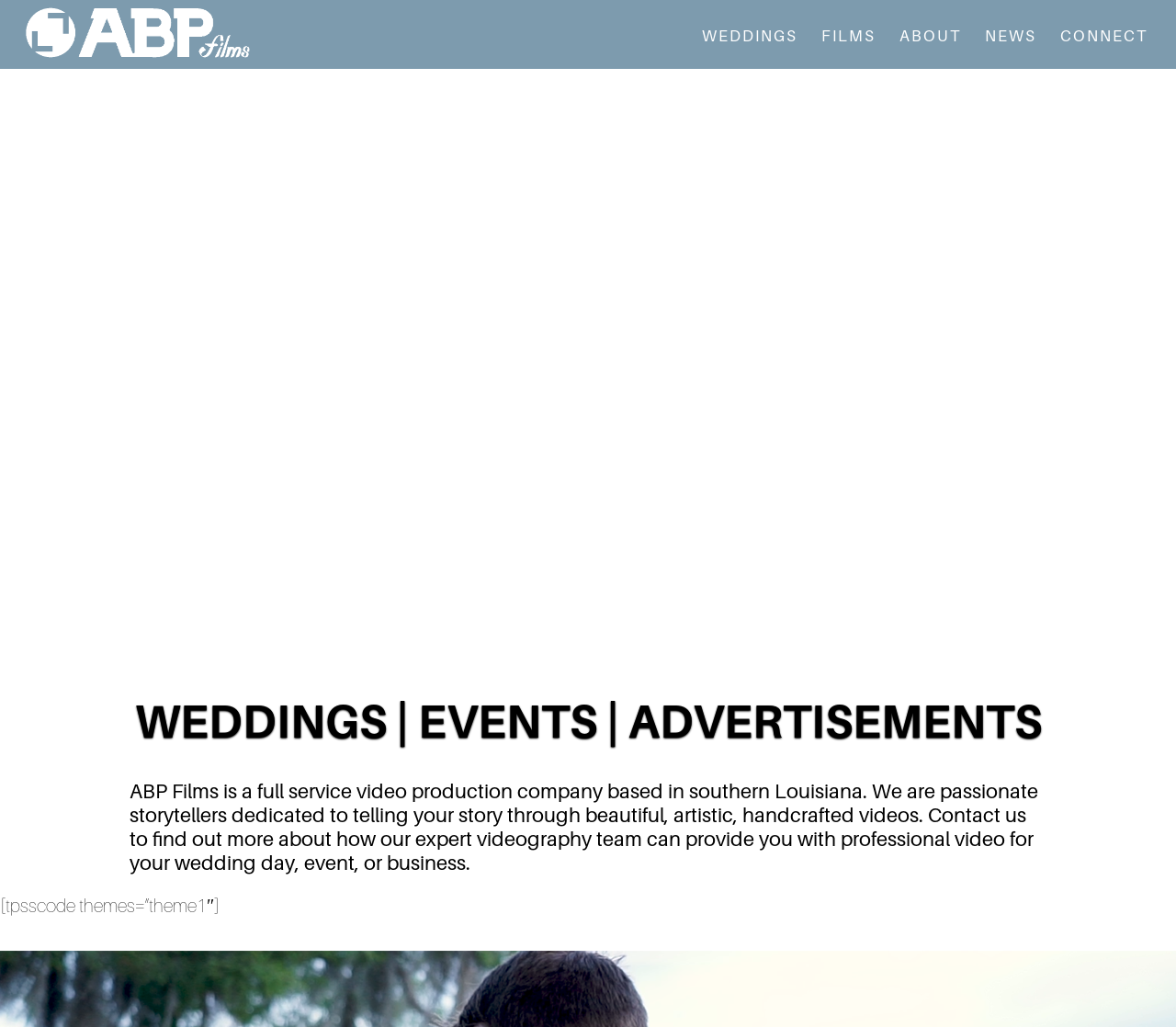Write an exhaustive caption that covers the webpage's main aspects.

The webpage is about ABP Films, a Louisiana-based wedding and event videography company. At the top left of the page, there is a logo image with the text "APB films". 

Below the logo, there is a navigation menu with five links: "WEDDINGS", "FILMS", "ABOUT", "NEWS", and "CONNECT", which are aligned horizontally and take up most of the top section of the page.

Further down, there is a heading that reads "WEDDINGS | EVENTS | ADVERTISEMENTS", which spans the entire width of the page. 

Underneath the heading, there is a paragraph of text that describes the company's services, stating that they are a full-service video production company that tells stories through beautiful, artistic, and handcrafted videos. The text also mentions that they provide professional video services for weddings, events, and businesses.

At the very bottom of the page, there is a small piece of text that appears to be a code snippet, but its purpose is unclear.